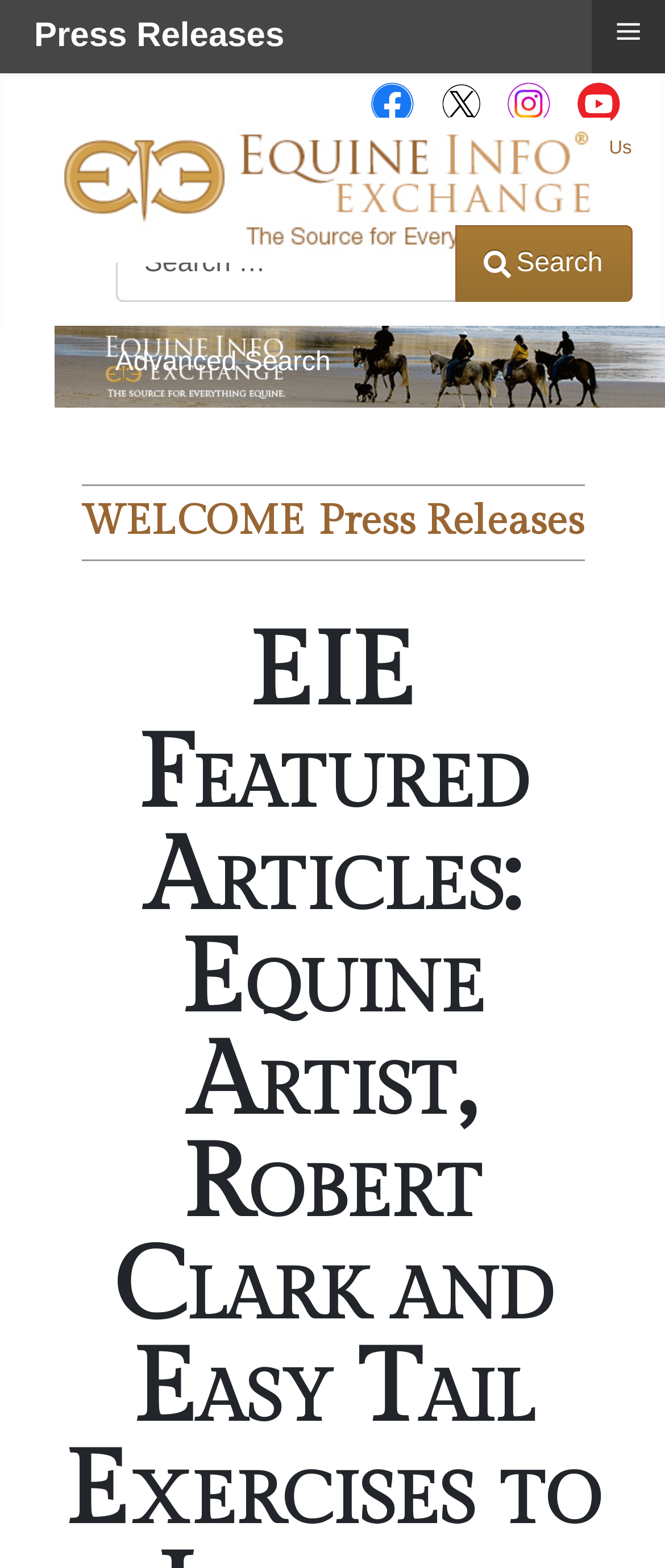How many characters are required to initiate a search?
Please ensure your answer to the question is detailed and covers all necessary aspects.

The search bar has a status message that says 'Type 2 or more characters for results.' This suggests that users need to enter at least two characters to initiate a search query and get results.